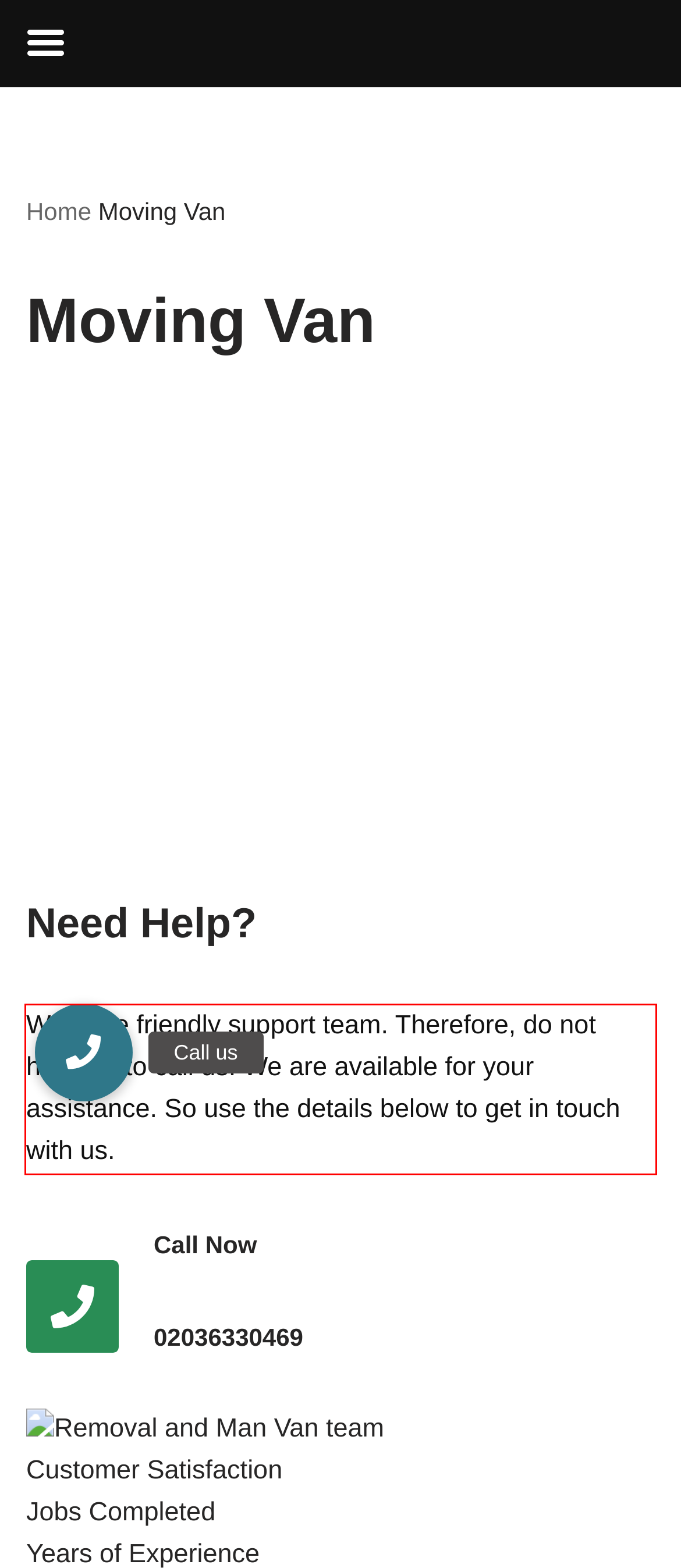Please examine the webpage screenshot containing a red bounding box and use OCR to recognize and output the text inside the red bounding box.

We have friendly support team. Therefore, do not hesitate to call us. We are available for your assistance. So use the details below to get in touch with us.